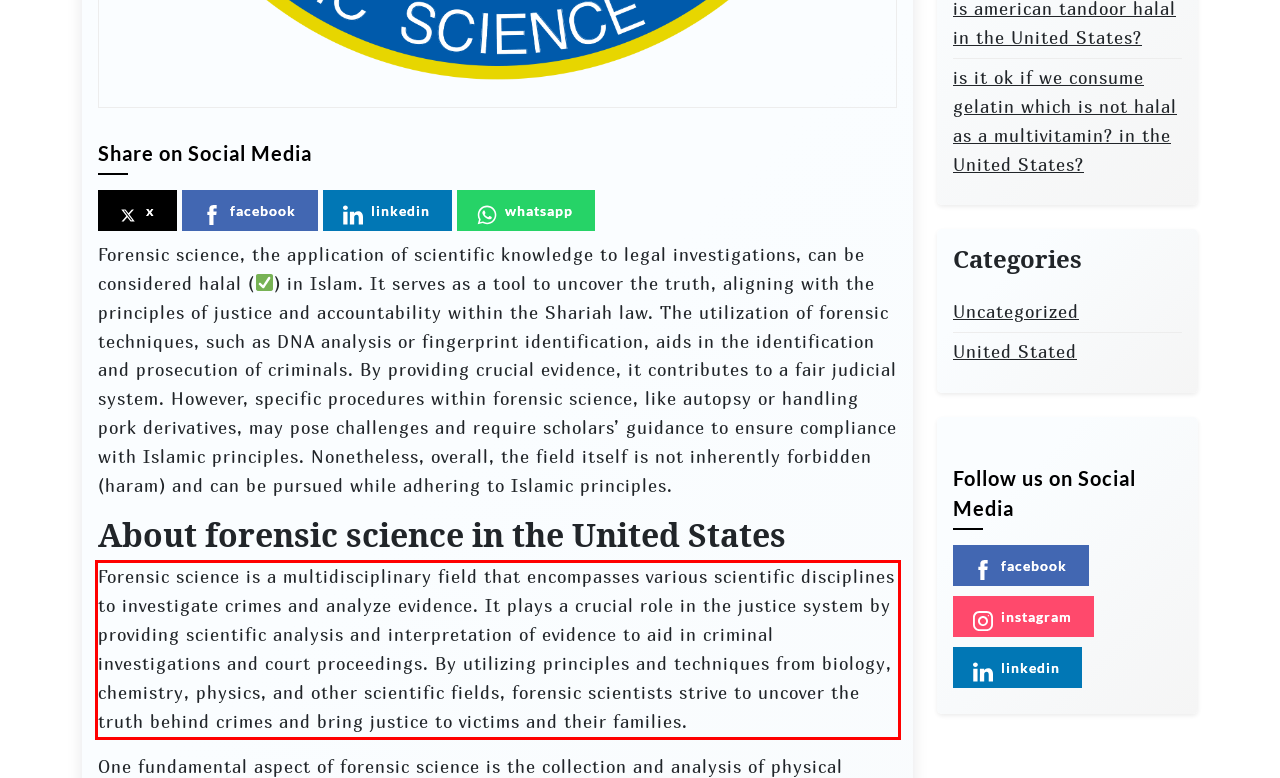Examine the screenshot of the webpage, locate the red bounding box, and perform OCR to extract the text contained within it.

Forensic science is a multidisciplinary field that encompasses various scientific disciplines to investigate crimes and analyze evidence. It plays a crucial role in the justice system by providing scientific analysis and interpretation of evidence to aid in criminal investigations and court proceedings. By utilizing principles and techniques from biology, chemistry, physics, and other scientific fields, forensic scientists strive to uncover the truth behind crimes and bring justice to victims and their families.